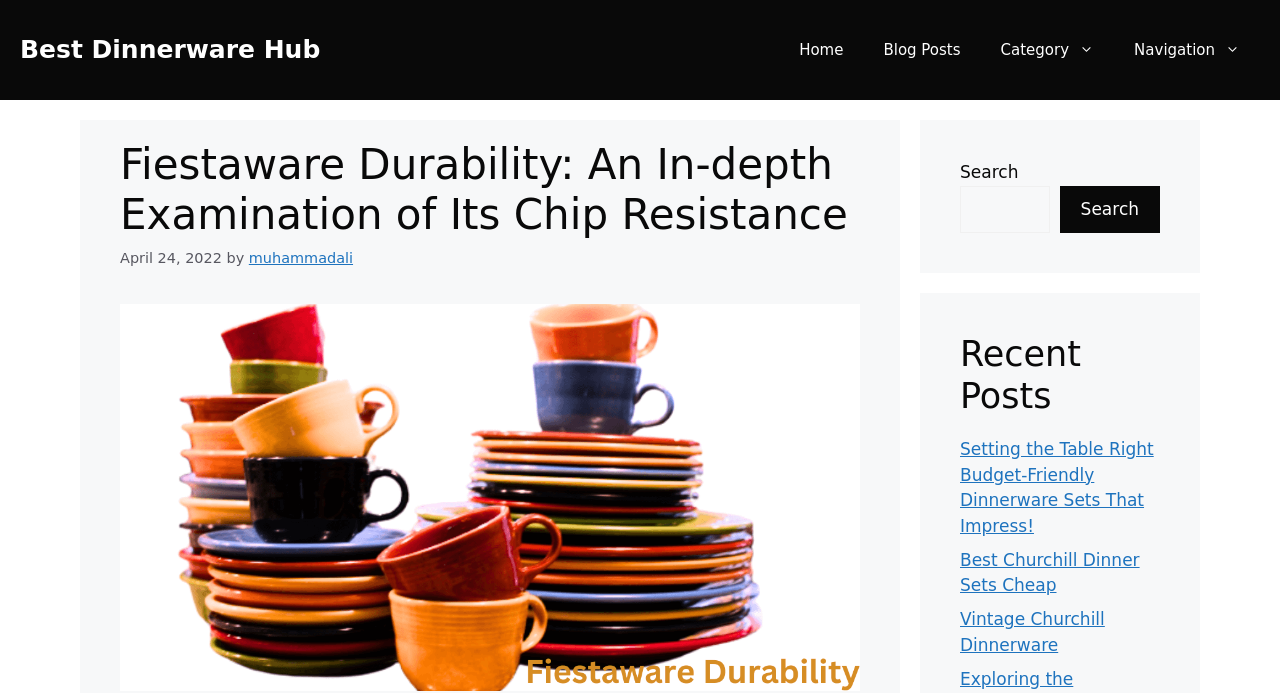Specify the bounding box coordinates of the area to click in order to execute this command: 'Search for a keyword'. The coordinates should consist of four float numbers ranging from 0 to 1, and should be formatted as [left, top, right, bottom].

[0.75, 0.268, 0.82, 0.336]